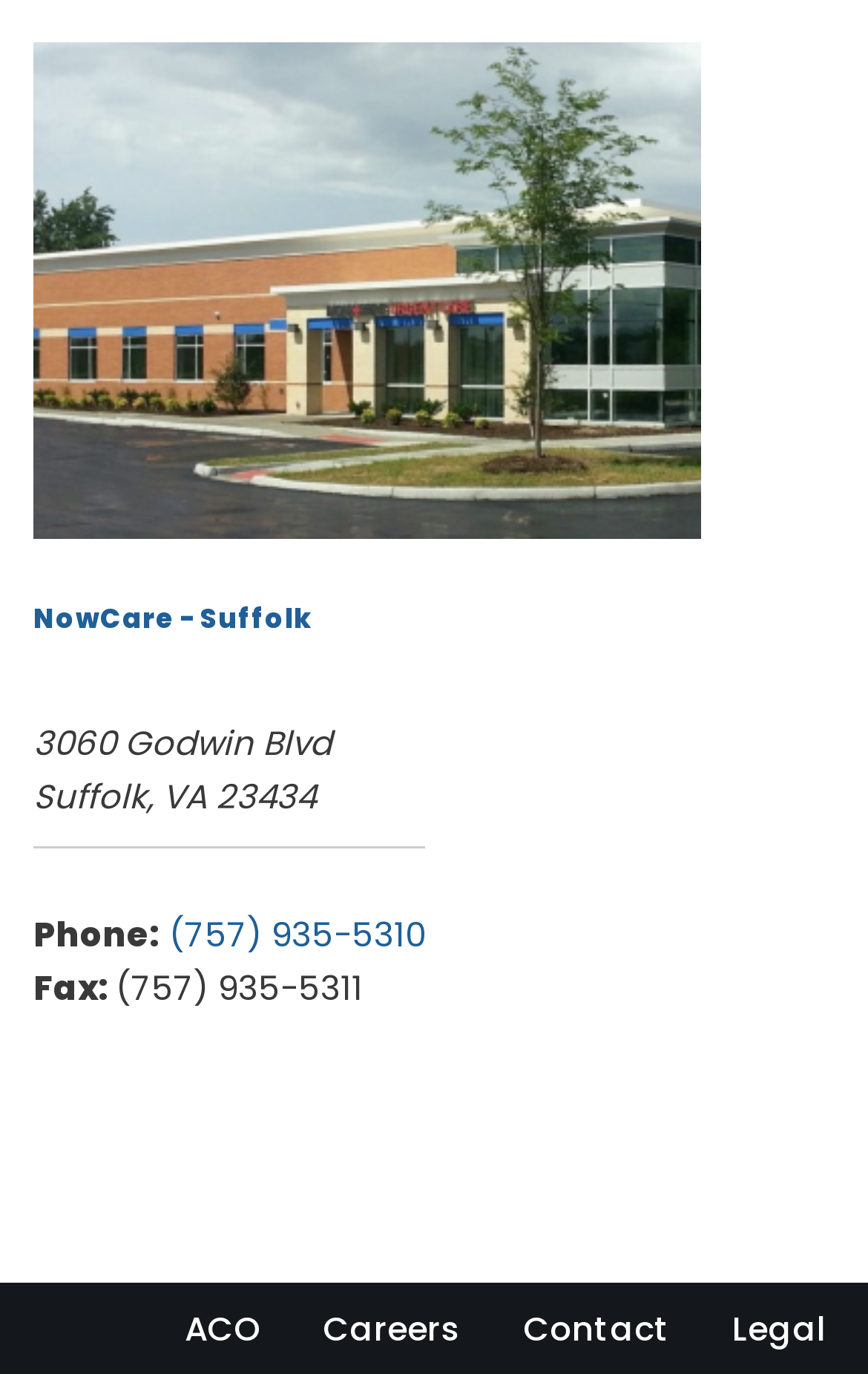Answer this question using a single word or a brief phrase:
What is the address of NowCare?

3060 Godwin Blvd, Suffolk, VA 23434